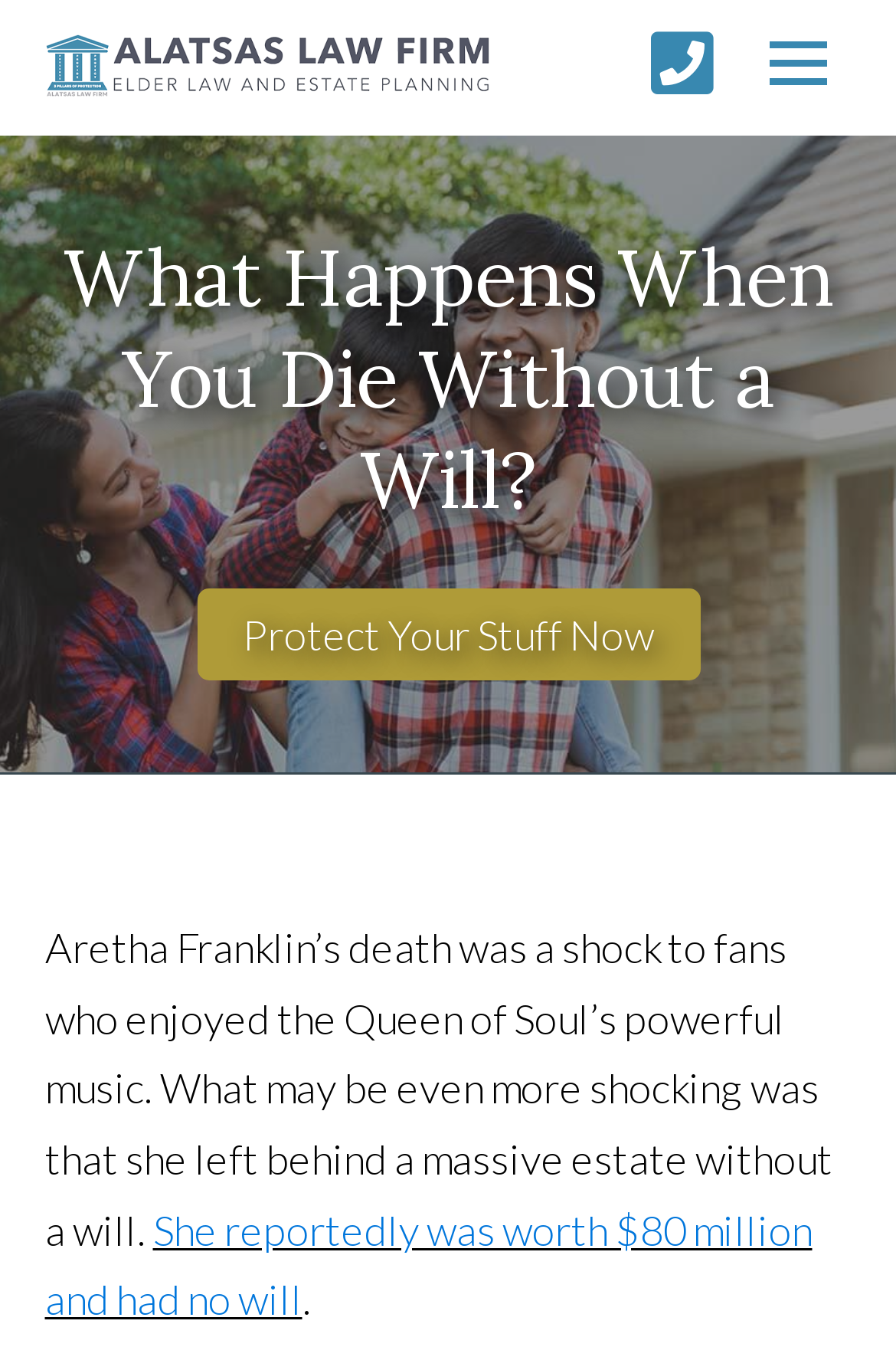Give a one-word or short-phrase answer to the following question: 
What is the name of the lawyer or law firm mentioned on the webpage?

Theodore Alatsas